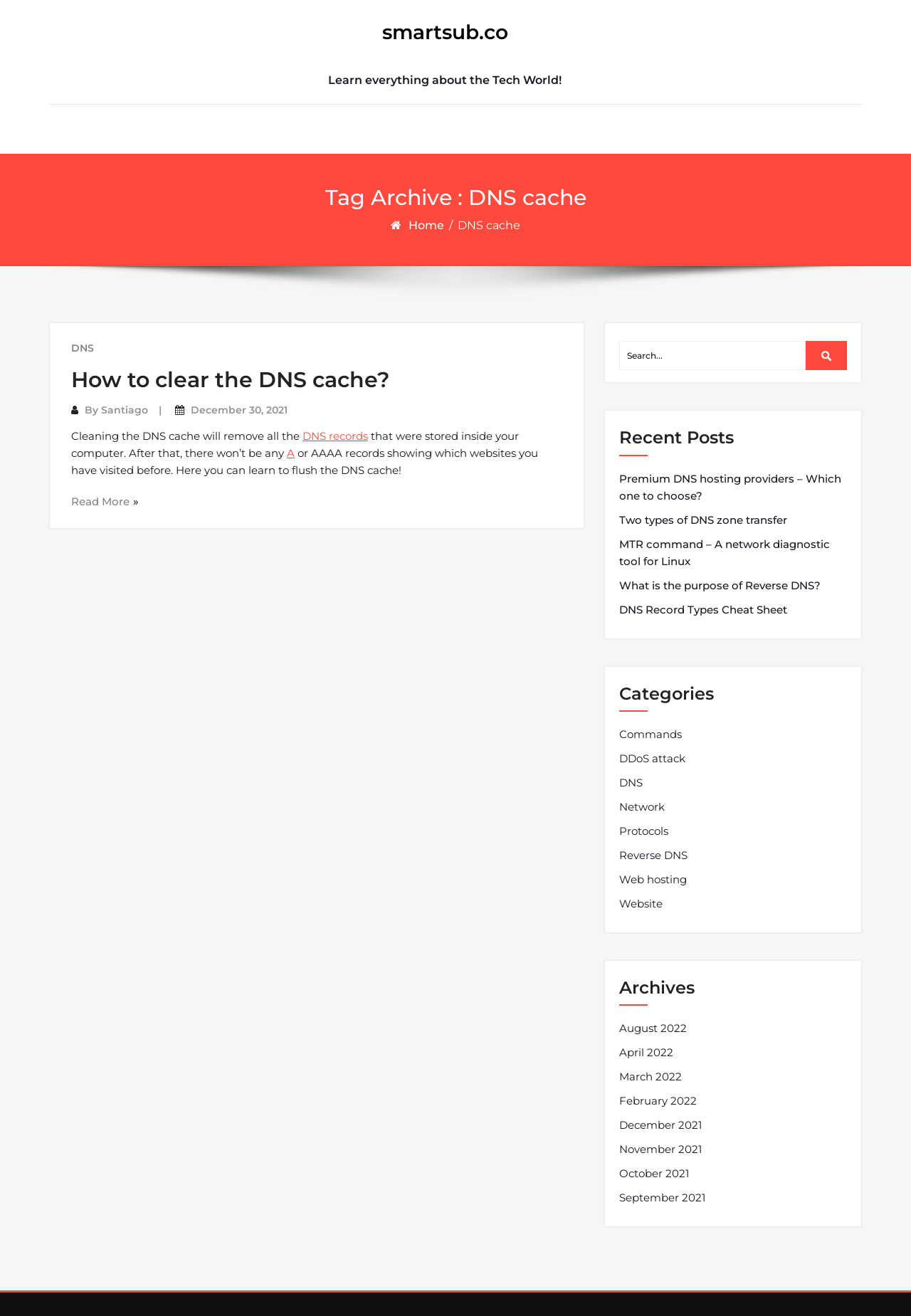Please find the bounding box for the UI component described as follows: "December 2021".

[0.68, 0.849, 0.77, 0.862]